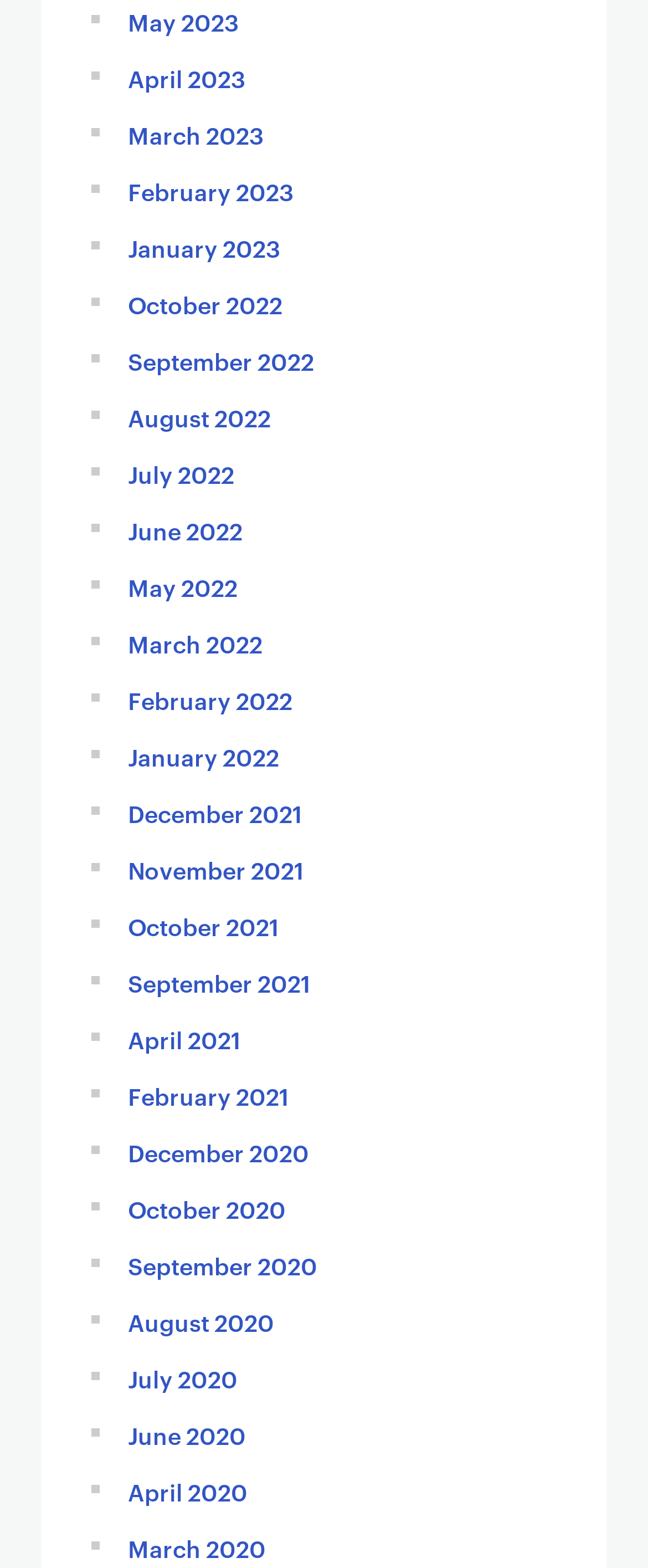What is the most recent month listed?
Please provide a full and detailed response to the question.

By examining the list of links, I can see that the most recent month listed is May 2023, which is the first link in the list.